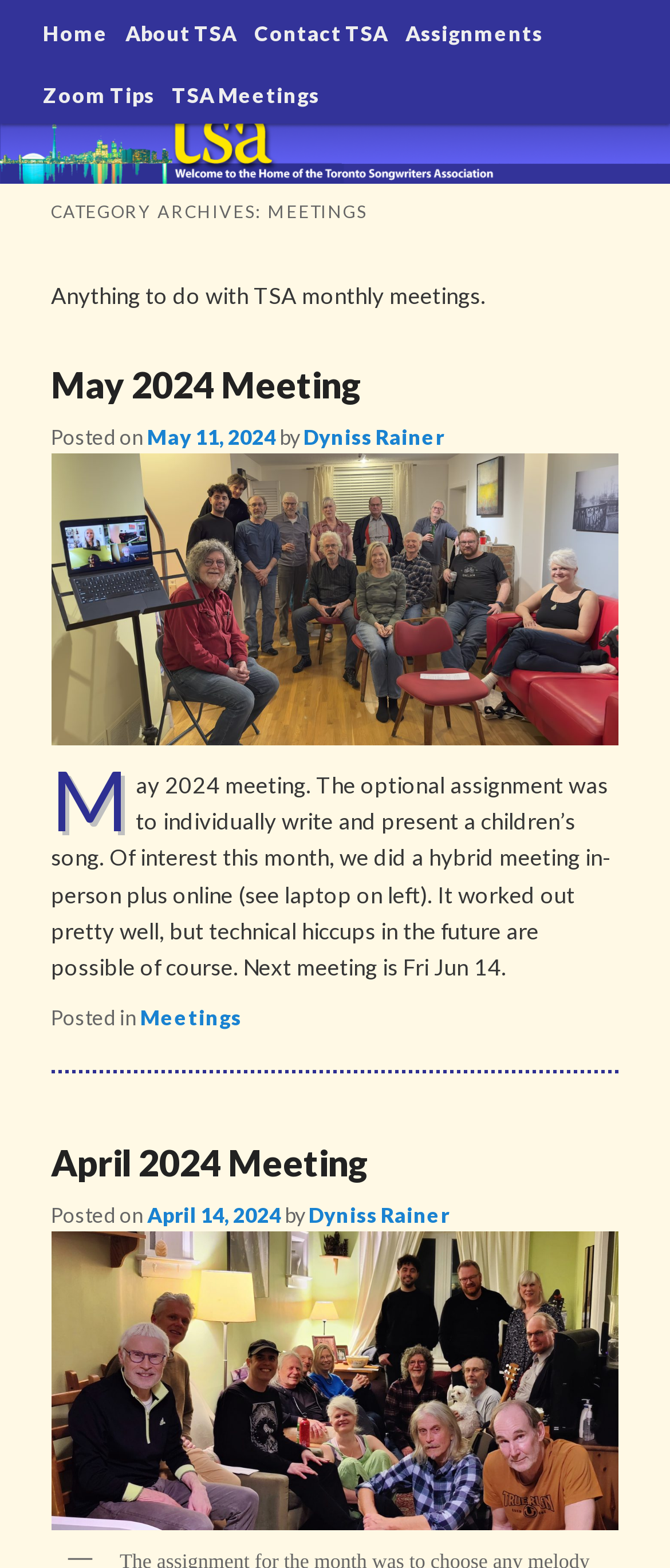Could you indicate the bounding box coordinates of the region to click in order to complete this instruction: "Read the 'Meetings' category archives".

[0.076, 0.121, 0.924, 0.149]